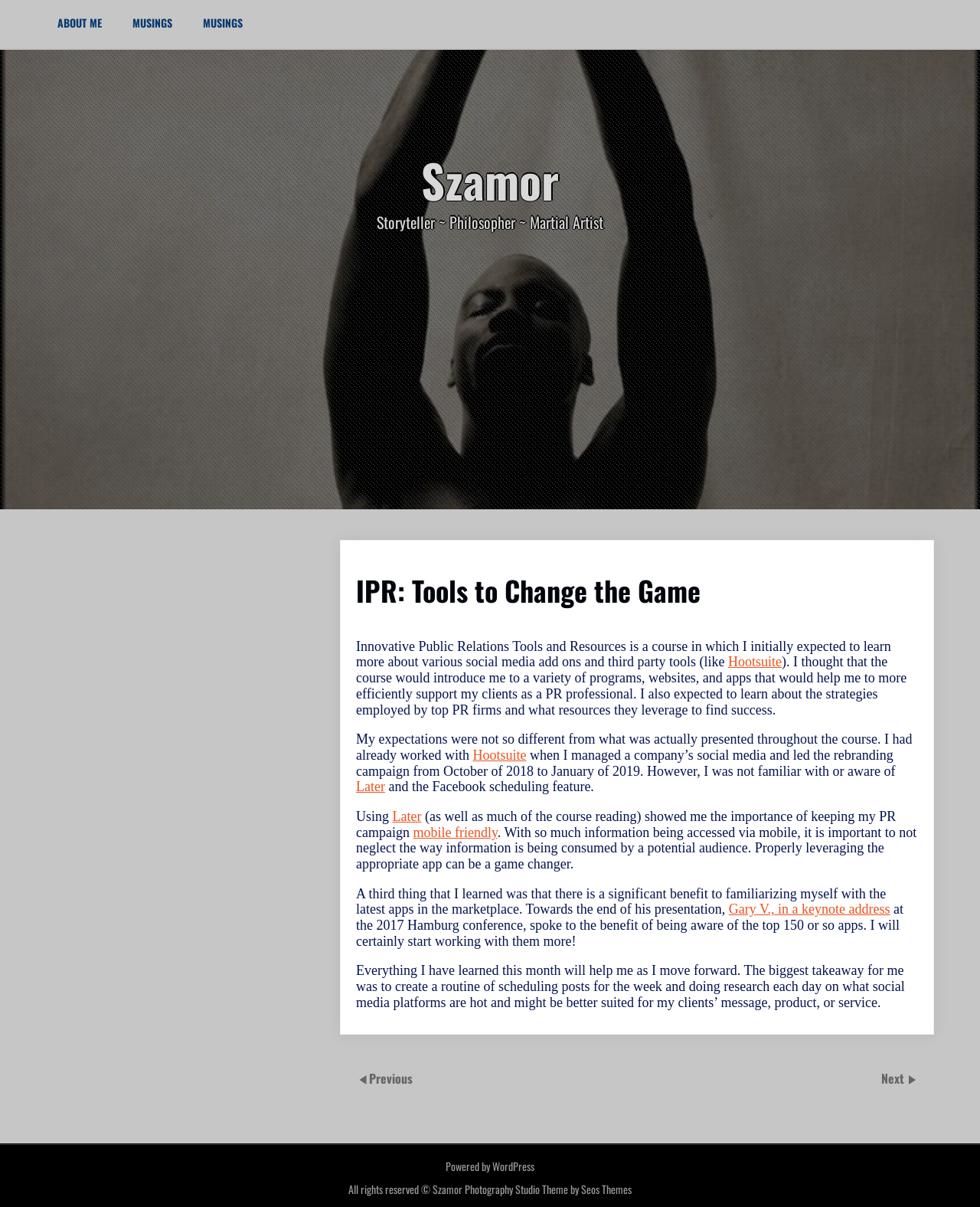Offer a meticulous description of the webpage's structure and content.

This webpage is a personal blog or article page, with a title "IPR: Tools to Change the Game – Szamor" at the top. The page has a navigation menu at the top with four links: "ABOUT ME", "MUSINGS", and another "MUSINGS" link, and "Szamor" on the right side. Below the navigation menu, there is a brief introduction or subtitle "Storyteller ~ Philosopher ~ Martial Artist".

The main content of the page is an article or blog post, which is divided into several paragraphs. The article title "IPR: Tools to Change the Game" is displayed prominently at the top of the content area. The text discusses the author's experience and expectations from a course on Innovative Public Relations Tools and Resources, and what they learned from it. The article includes several links to external resources, such as Hootsuite, Later, and a keynote address by Gary V.

At the bottom of the page, there are navigation links "Previous" and "Next" to navigate to other articles or pages. The page also has a footer section with a copyright notice "All rights reserved © Szamor", a link to the "Photography Studio Theme by Seos Themes", and a "Powered by WordPress" link.